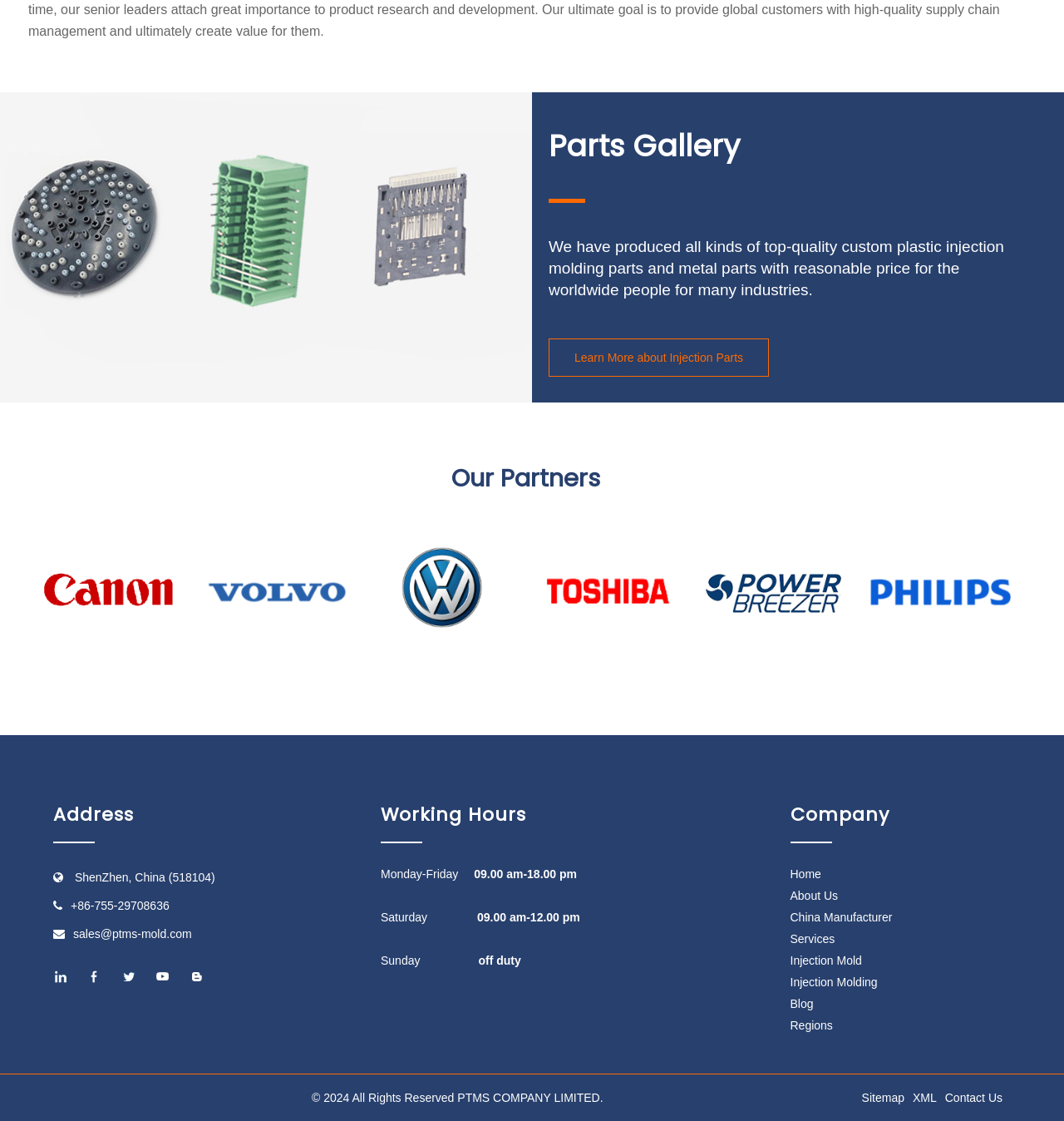Could you determine the bounding box coordinates of the clickable element to complete the instruction: "Contact us"? Provide the coordinates as four float numbers between 0 and 1, i.e., [left, top, right, bottom].

[0.888, 0.969, 0.942, 0.989]